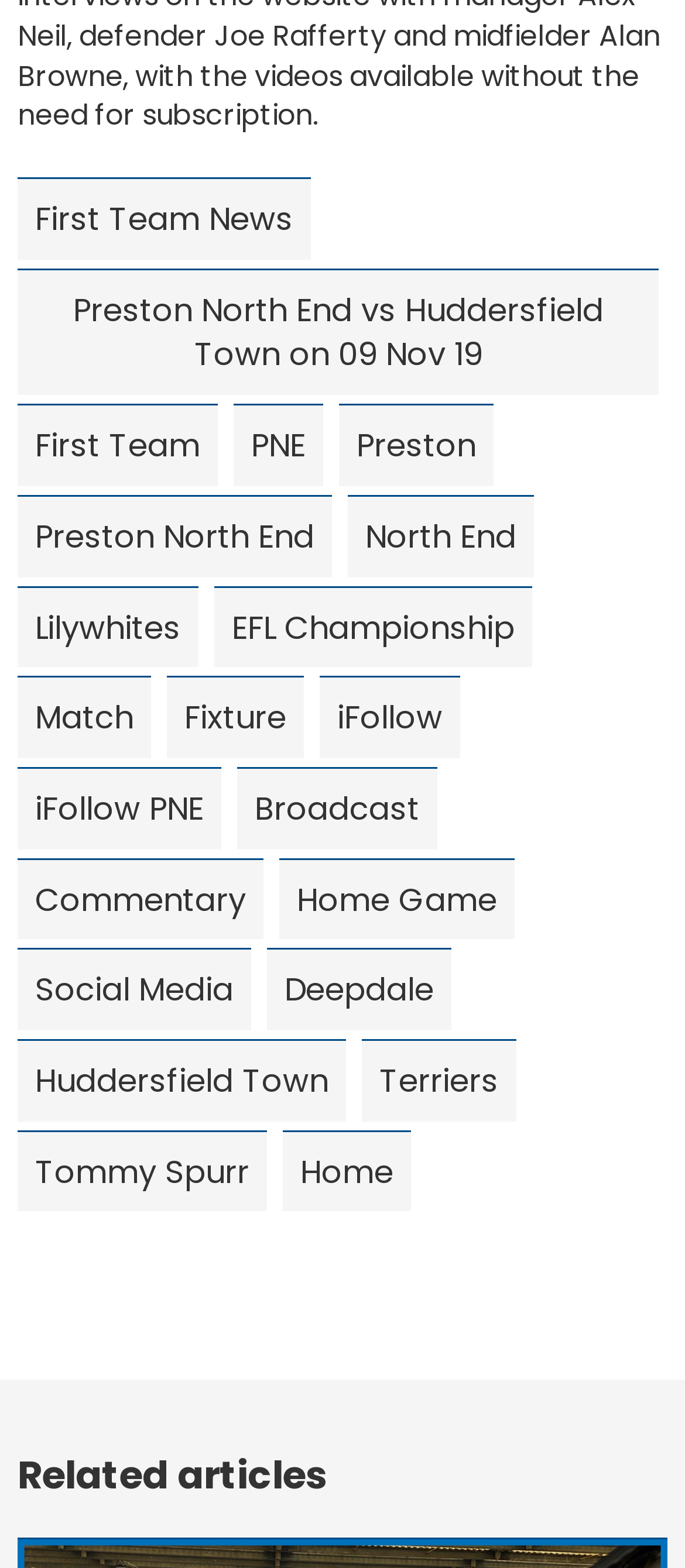Provide the bounding box coordinates of the section that needs to be clicked to accomplish the following instruction: "Click on First Team News."

[0.026, 0.113, 0.454, 0.165]